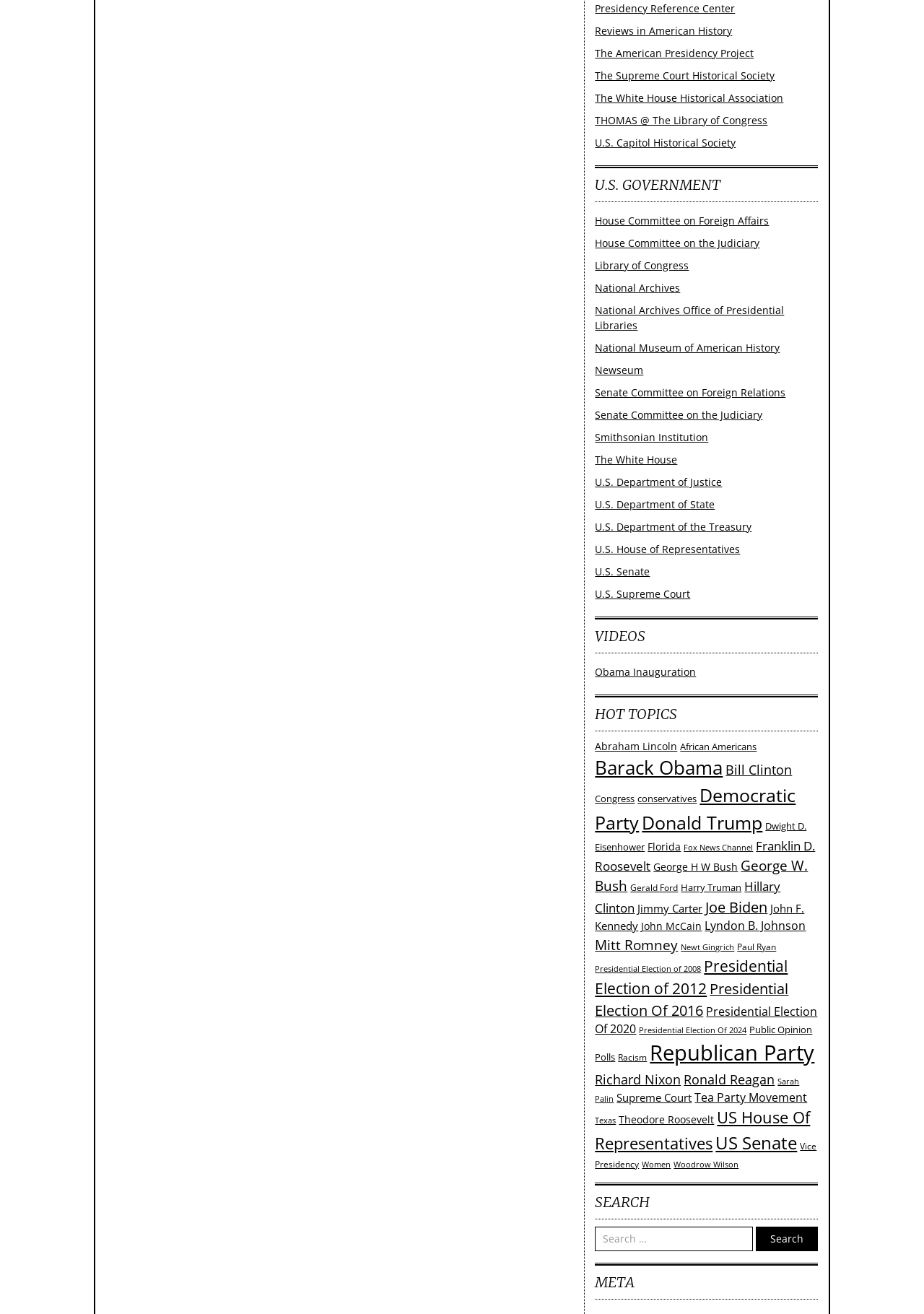Using a single word or phrase, answer the following question: 
What is the category of links above 'VIDEOS'?

U.S. GOVERNMENT